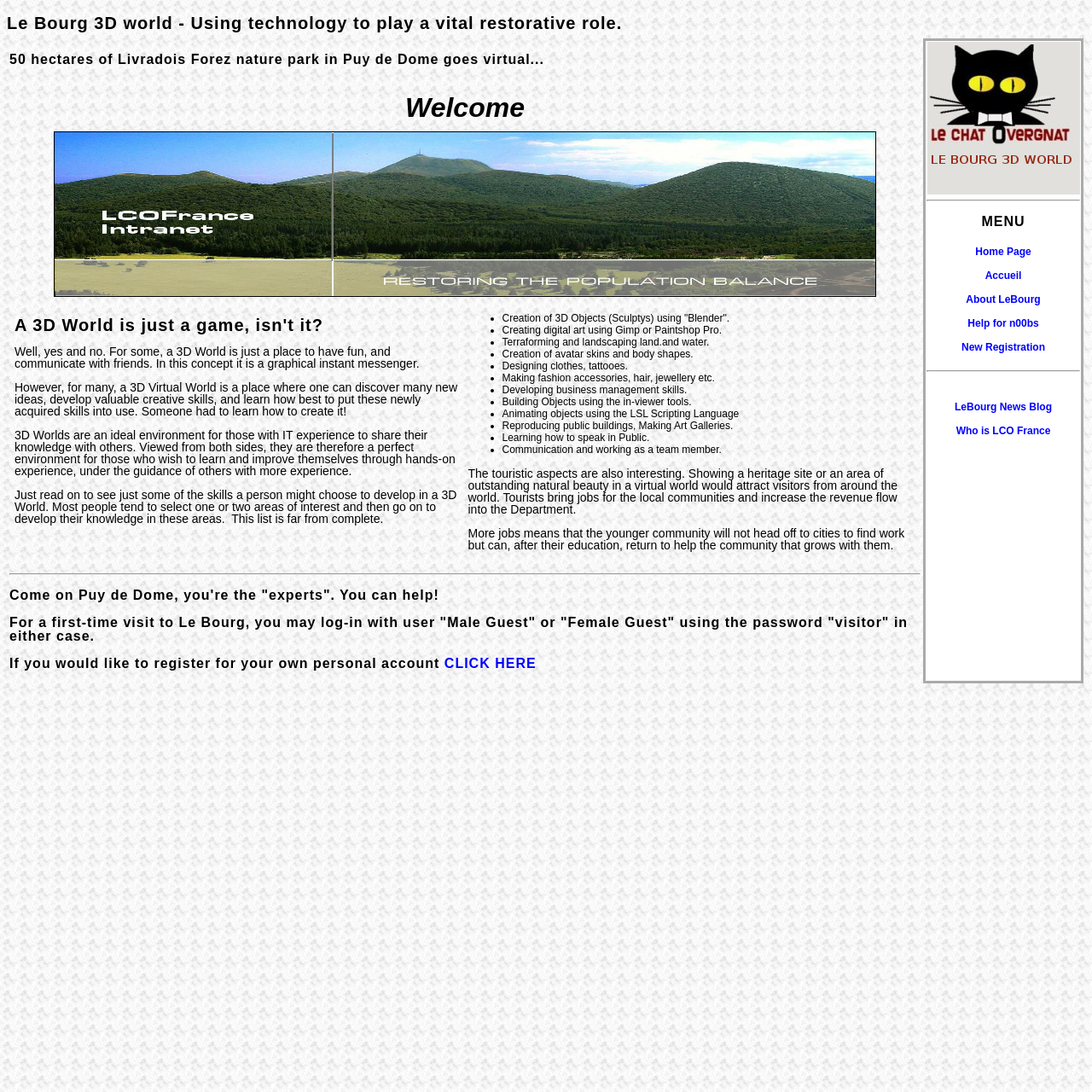Look at the image and answer the question in detail:
What is the purpose of showing a heritage site in a virtual world?

The webpage mentions that showing a heritage site or an area of outstanding natural beauty in a virtual world would attract visitors from around the world. This suggests that the purpose of doing so is to attract tourists and increase revenue for the local community.